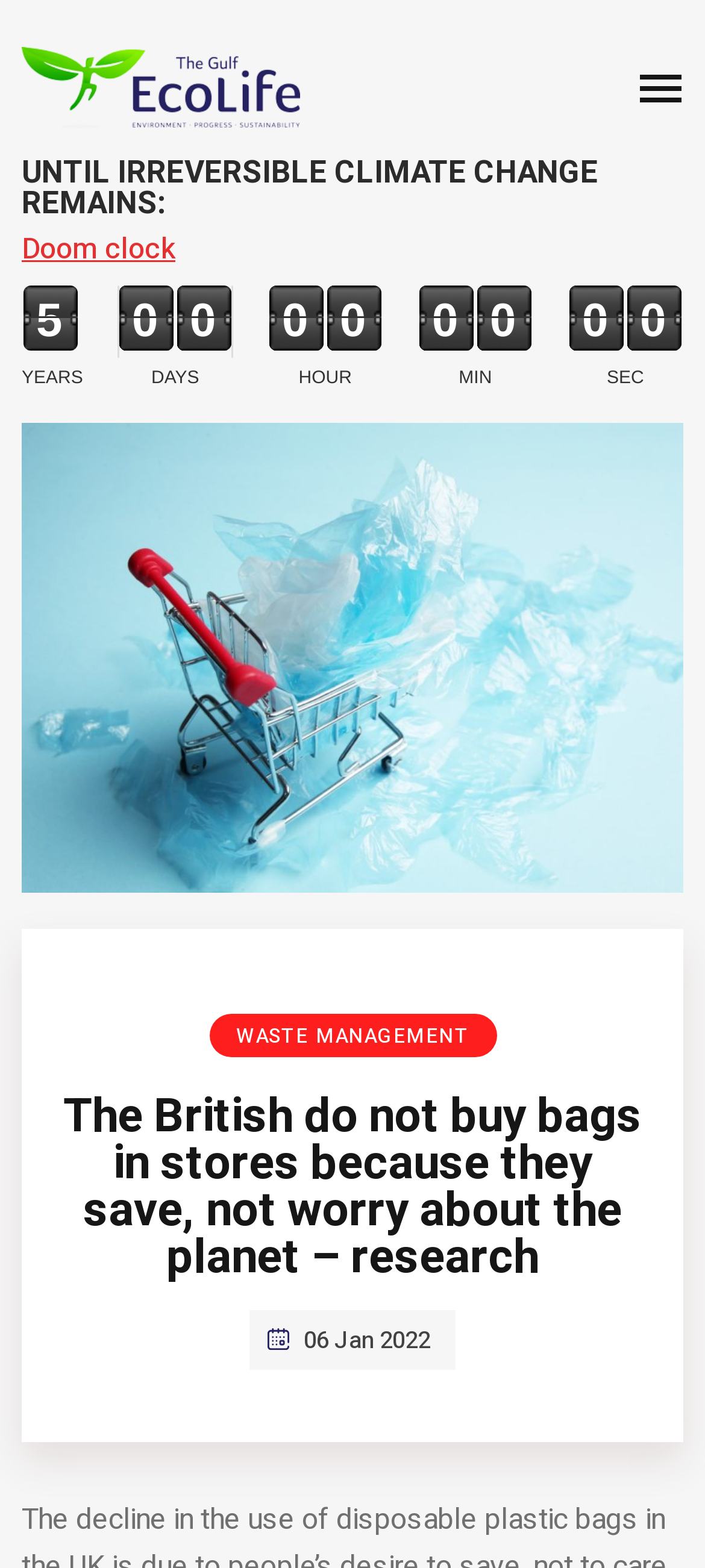Give the bounding box coordinates for the element described by: "MENU".

[0.908, 0.041, 0.969, 0.074]